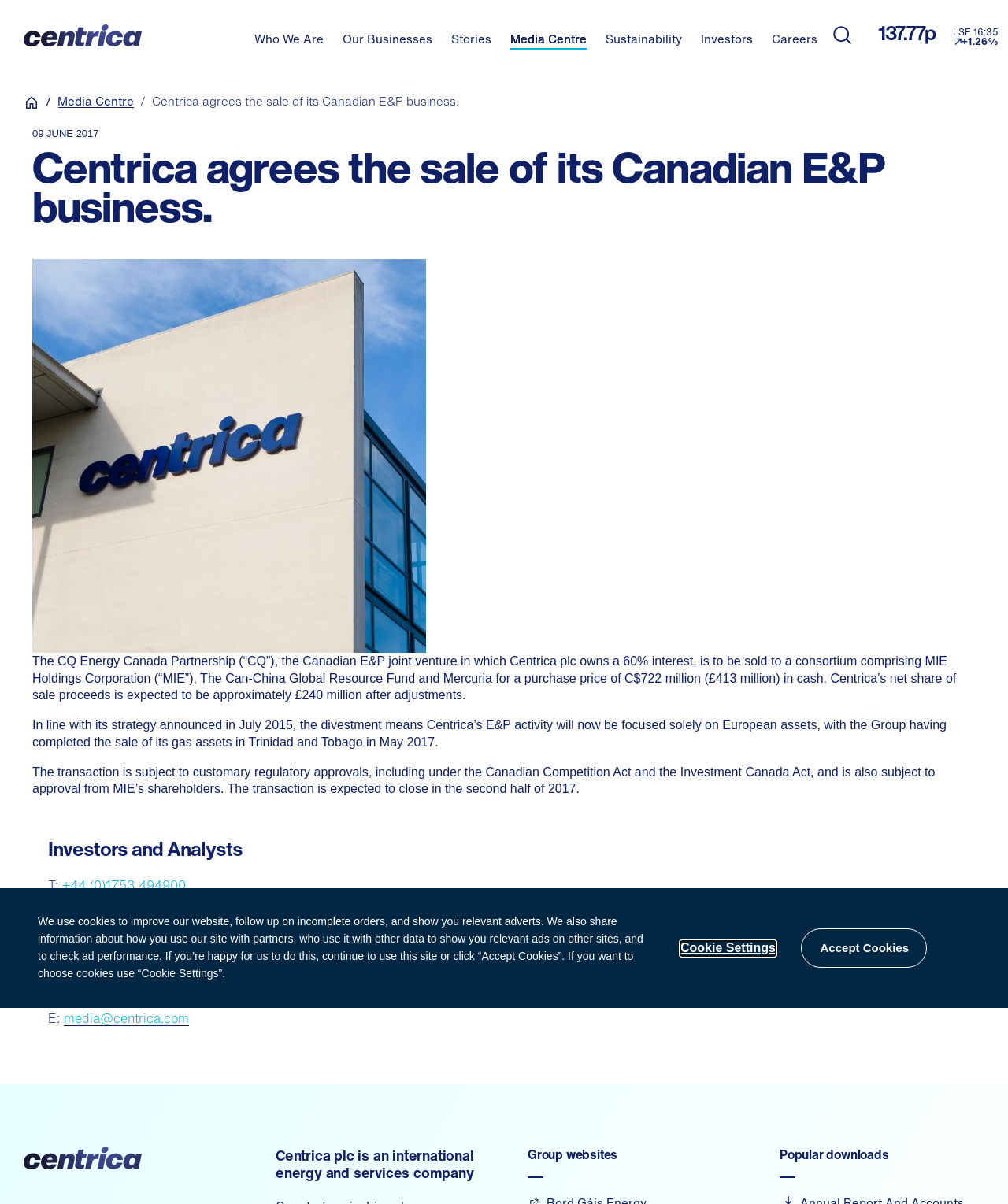Using the image as a reference, answer the following question in as much detail as possible:
Who is the target audience for the 'Investors and Analysts' section?

I found the target audience for the 'Investors and Analysts' section by looking at the heading of that section, which explicitly states 'Investors and Analysts'. This suggests that the information provided in that section is intended for investors and analysts.